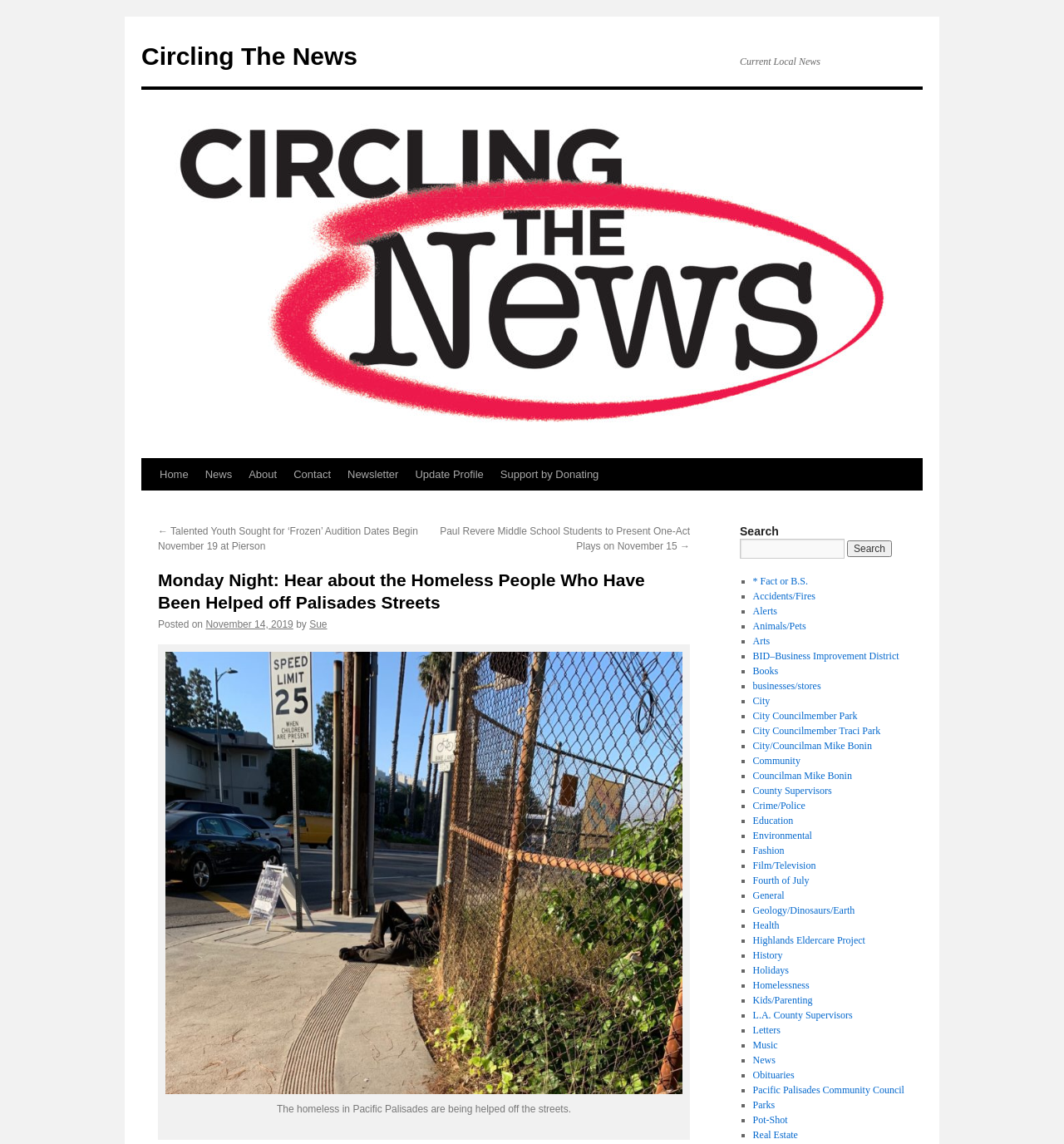Answer the question in a single word or phrase:
What is the date of the current news?

November 14, 2019